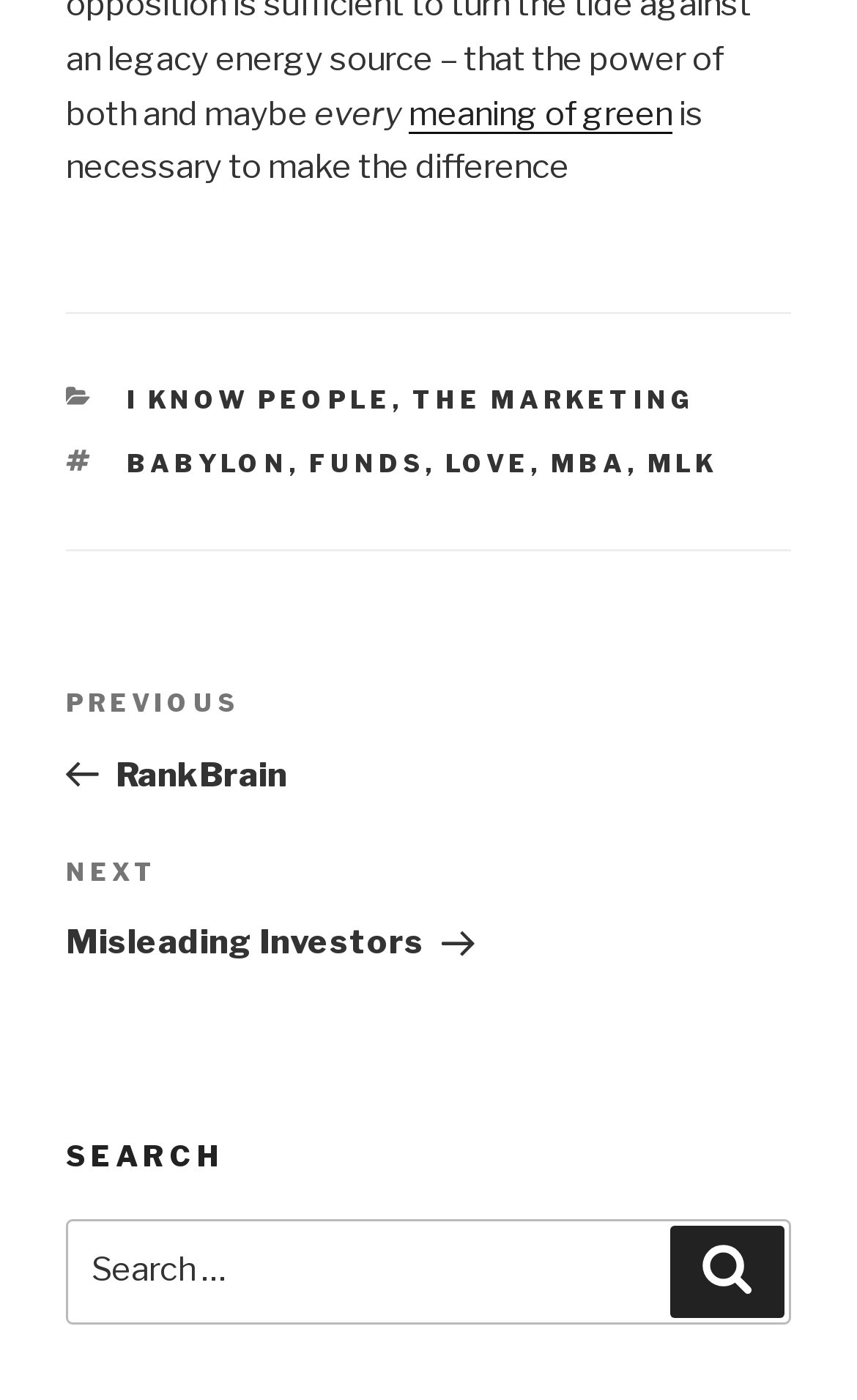Please determine the bounding box coordinates of the element's region to click in order to carry out the following instruction: "view I KNOW PEOPLE category". The coordinates should be four float numbers between 0 and 1, i.e., [left, top, right, bottom].

[0.147, 0.274, 0.458, 0.296]